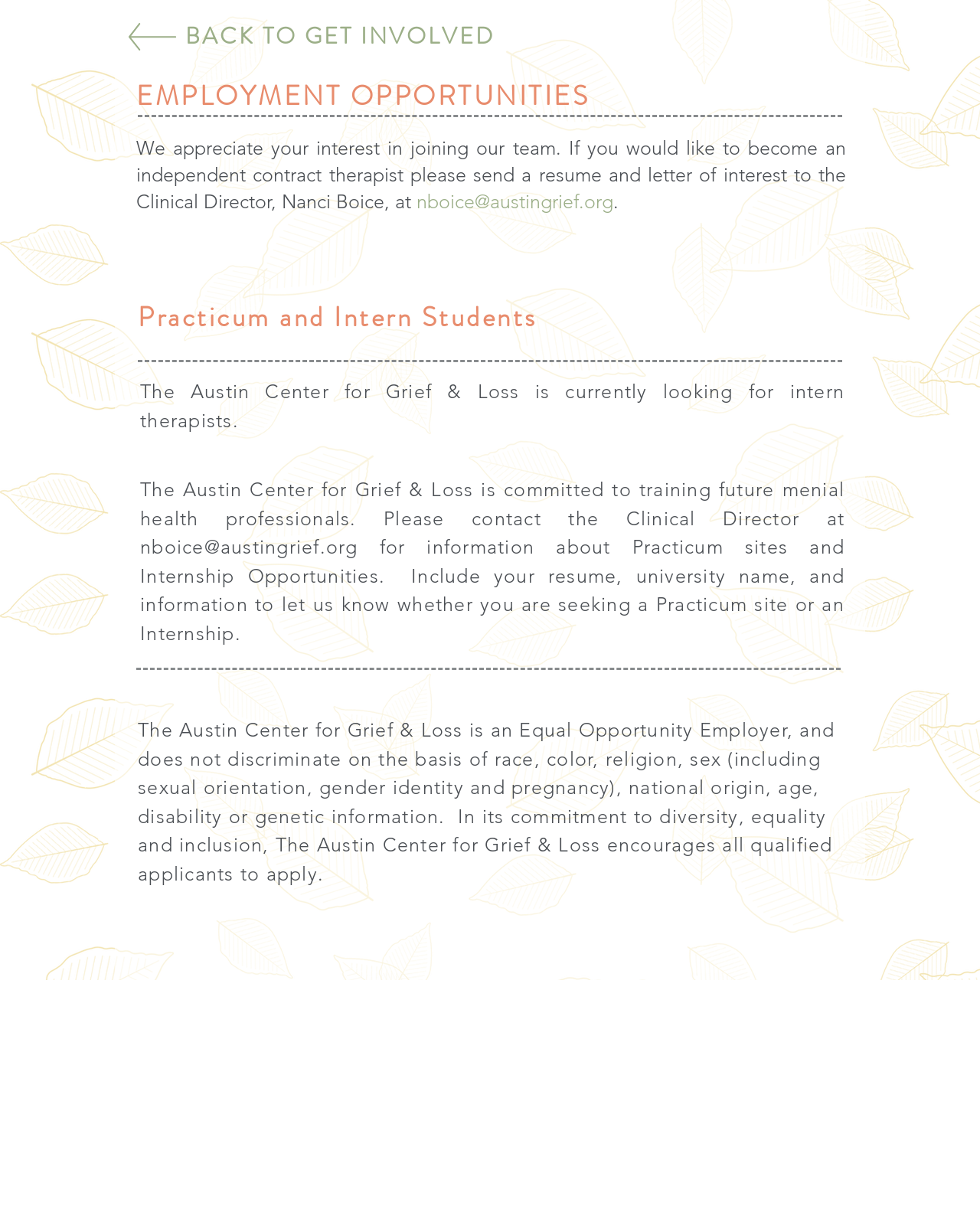Locate the bounding box coordinates of the UI element described by: "nboice@austingrief.org". The bounding box coordinates should consist of four float numbers between 0 and 1, i.e., [left, top, right, bottom].

[0.143, 0.439, 0.365, 0.458]